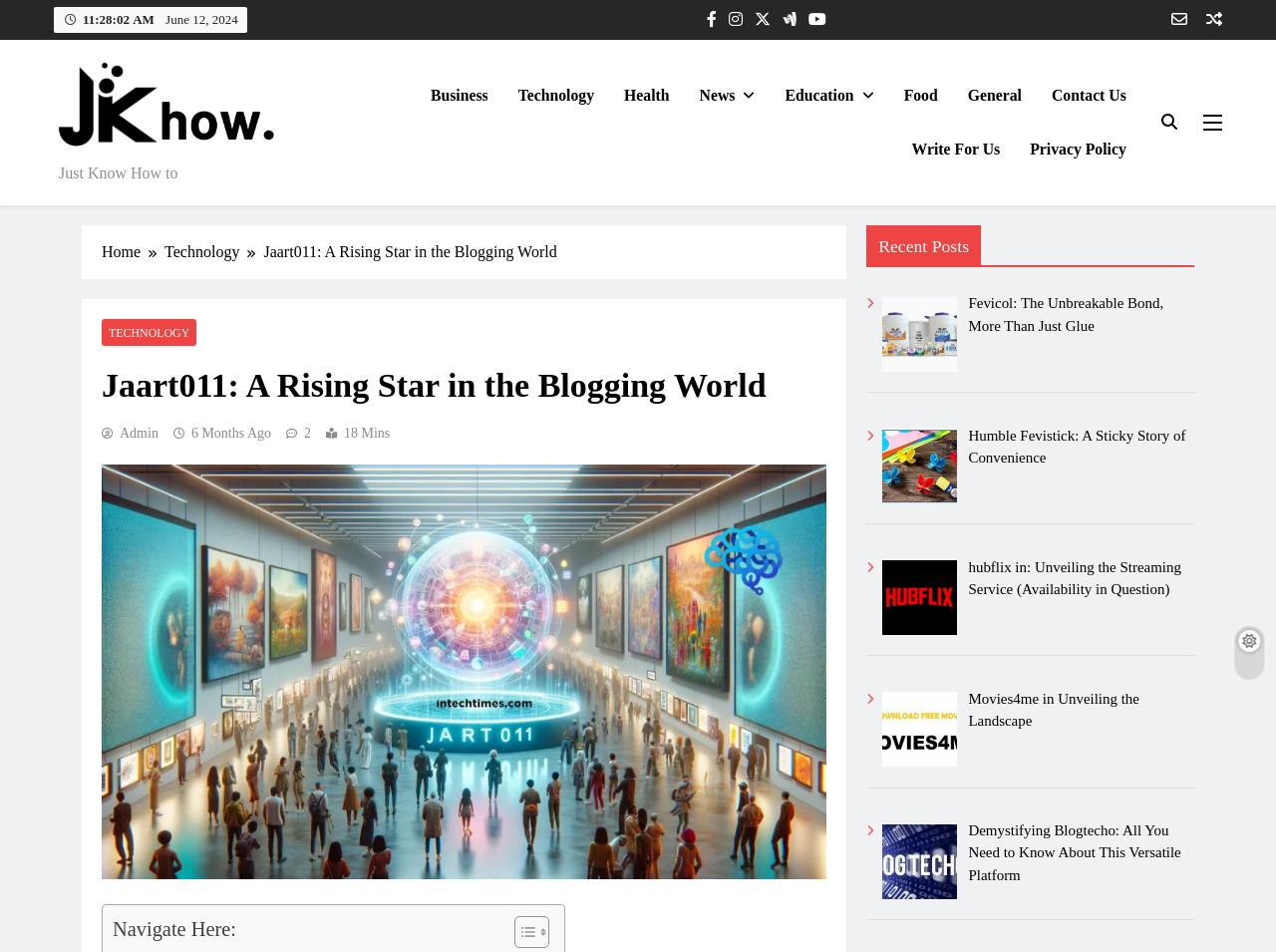Locate the coordinates of the bounding box for the clickable region that fulfills this instruction: "Navigate to the 'Home' page".

[0.08, 0.253, 0.129, 0.278]